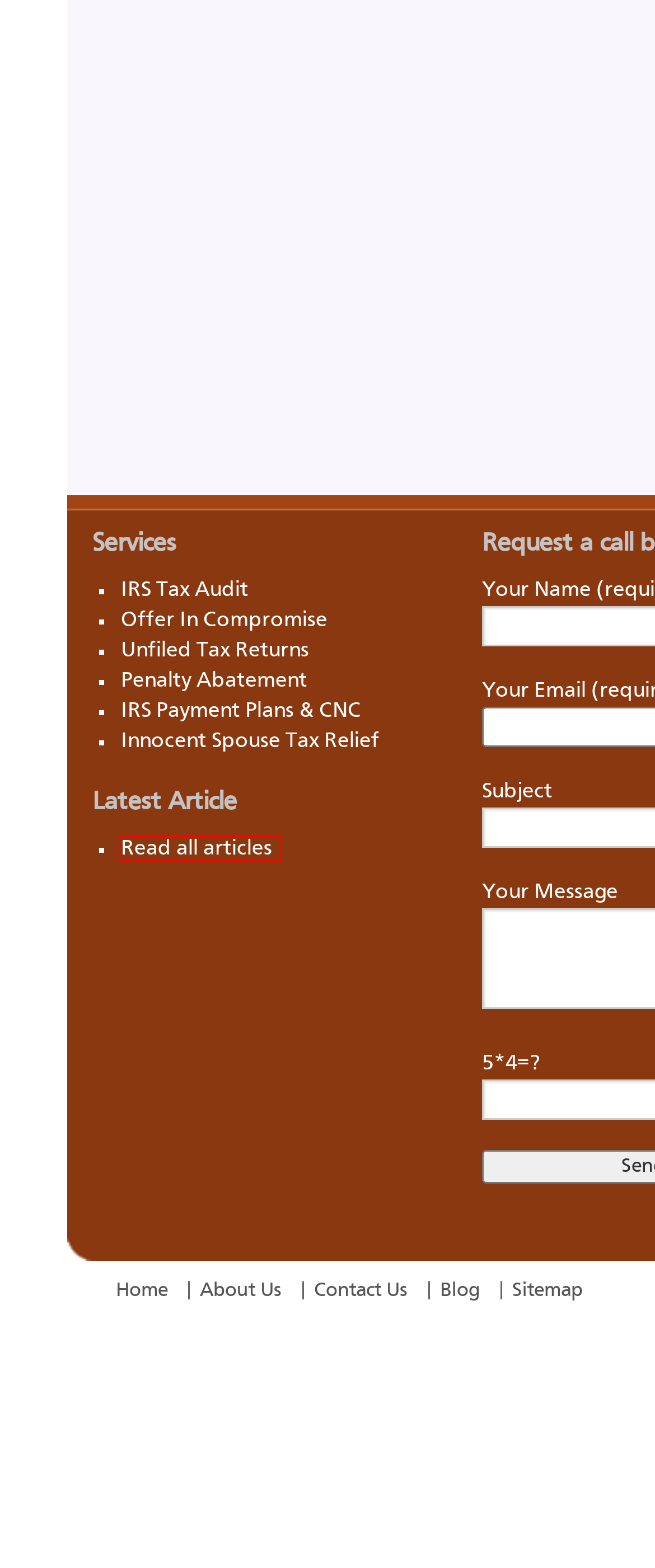Look at the given screenshot of a webpage with a red rectangle bounding box around a UI element. Pick the description that best matches the new webpage after clicking the element highlighted. The descriptions are:
A. Contact Us- Lefstein-Suchoff CPA & Associates, LLC New Jersey
B. Innocent Spouse Tax Relief – How To Qualify IRS
C. Offer In Compromise (OIC) | Tax Resolution Services
D. Access Tax Details Online | Lefstein-Suchoff CPA & Associates, LLC
E. IRS Help | Lefstein-Suchoff CPA & Associates, LLC
F. IRS Tax Audit Services | Tax Audit Help NJ | IRS Tax Problems
G. Blog- Lefstein-Suchoff CPA & Associates, LLC New Jersey
H. Unfiled Tax Returns | Unfiled Back Taxes | Tax Help

G